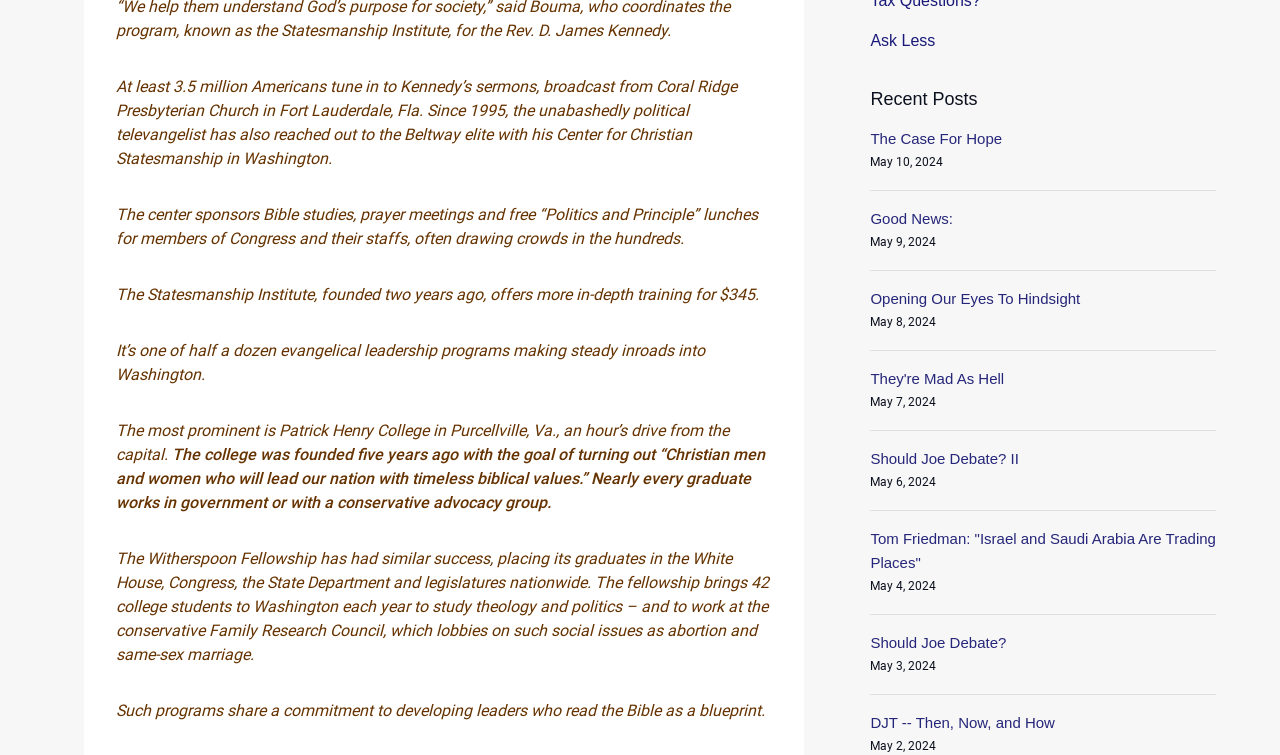How many recent posts are listed?
Please provide a single word or phrase as your answer based on the screenshot.

10